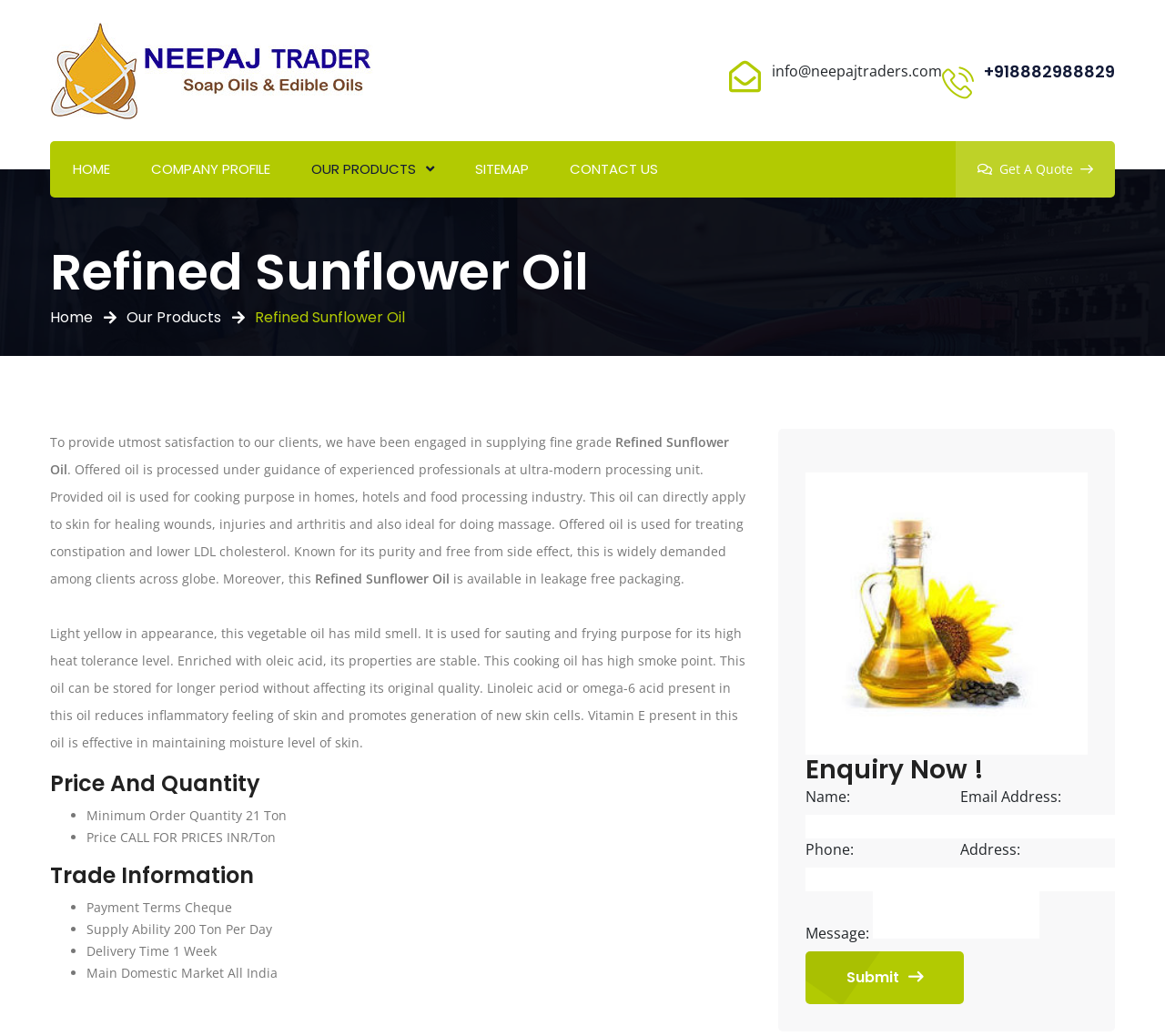Find the bounding box coordinates of the element's region that should be clicked in order to follow the given instruction: "Enter your name in the input field". The coordinates should consist of four float numbers between 0 and 1, i.e., [left, top, right, bottom].

[0.691, 0.786, 0.834, 0.809]